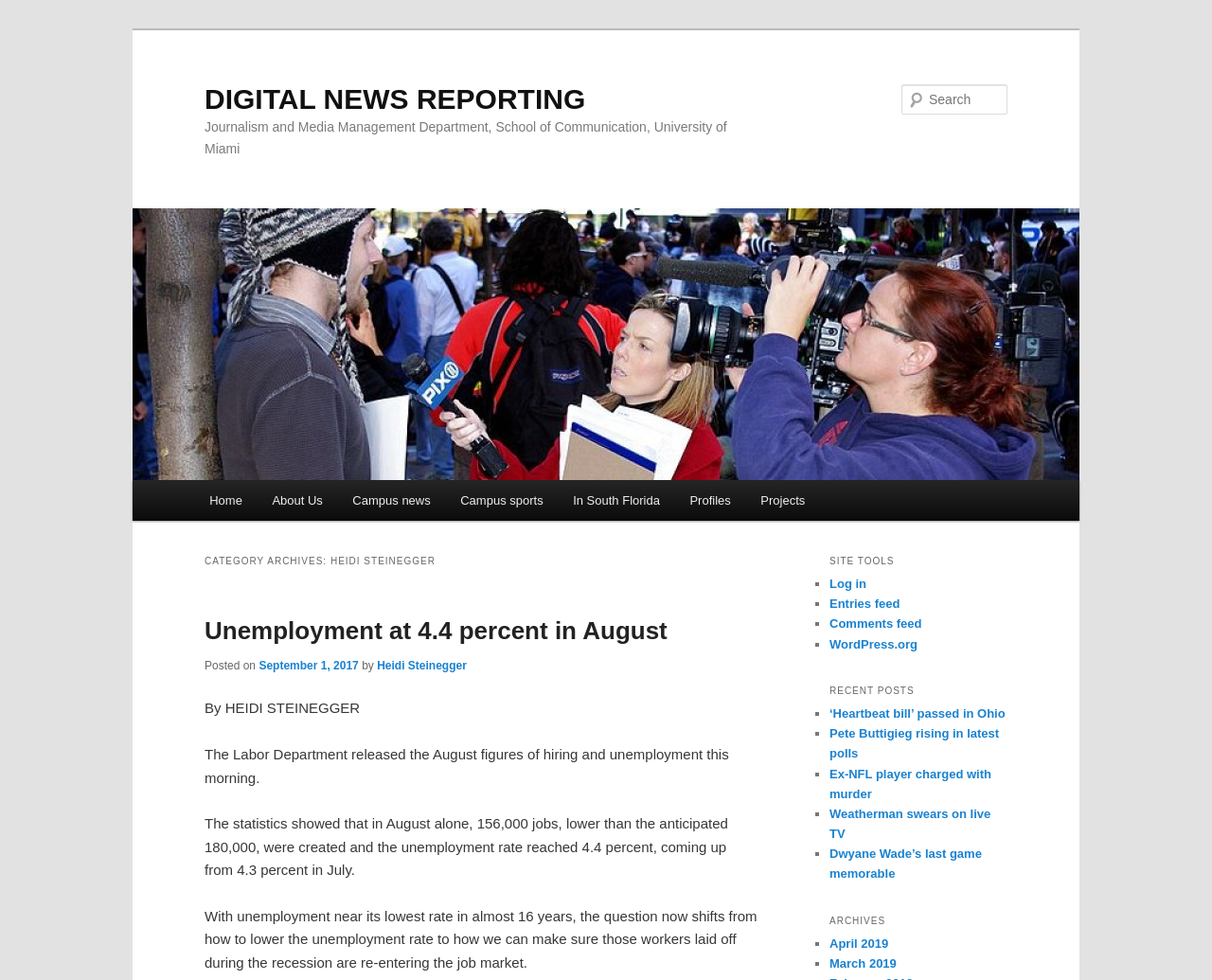Please extract the webpage's main title and generate its text content.

DIGITAL NEWS REPORTING